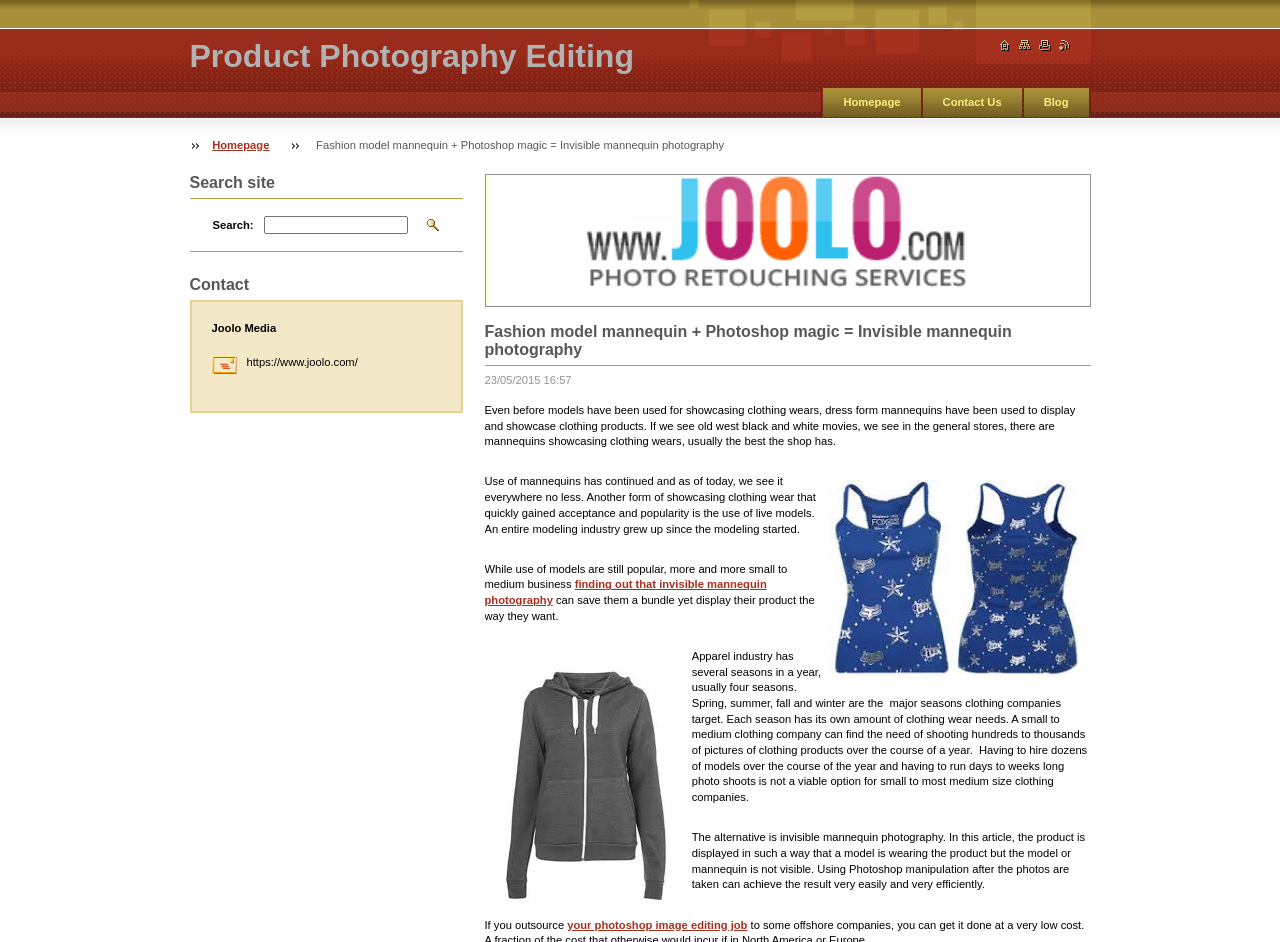Identify the bounding box coordinates for the element you need to click to achieve the following task: "Go to Homepage". The coordinates must be four float values ranging from 0 to 1, formatted as [left, top, right, bottom].

[0.643, 0.087, 0.719, 0.125]